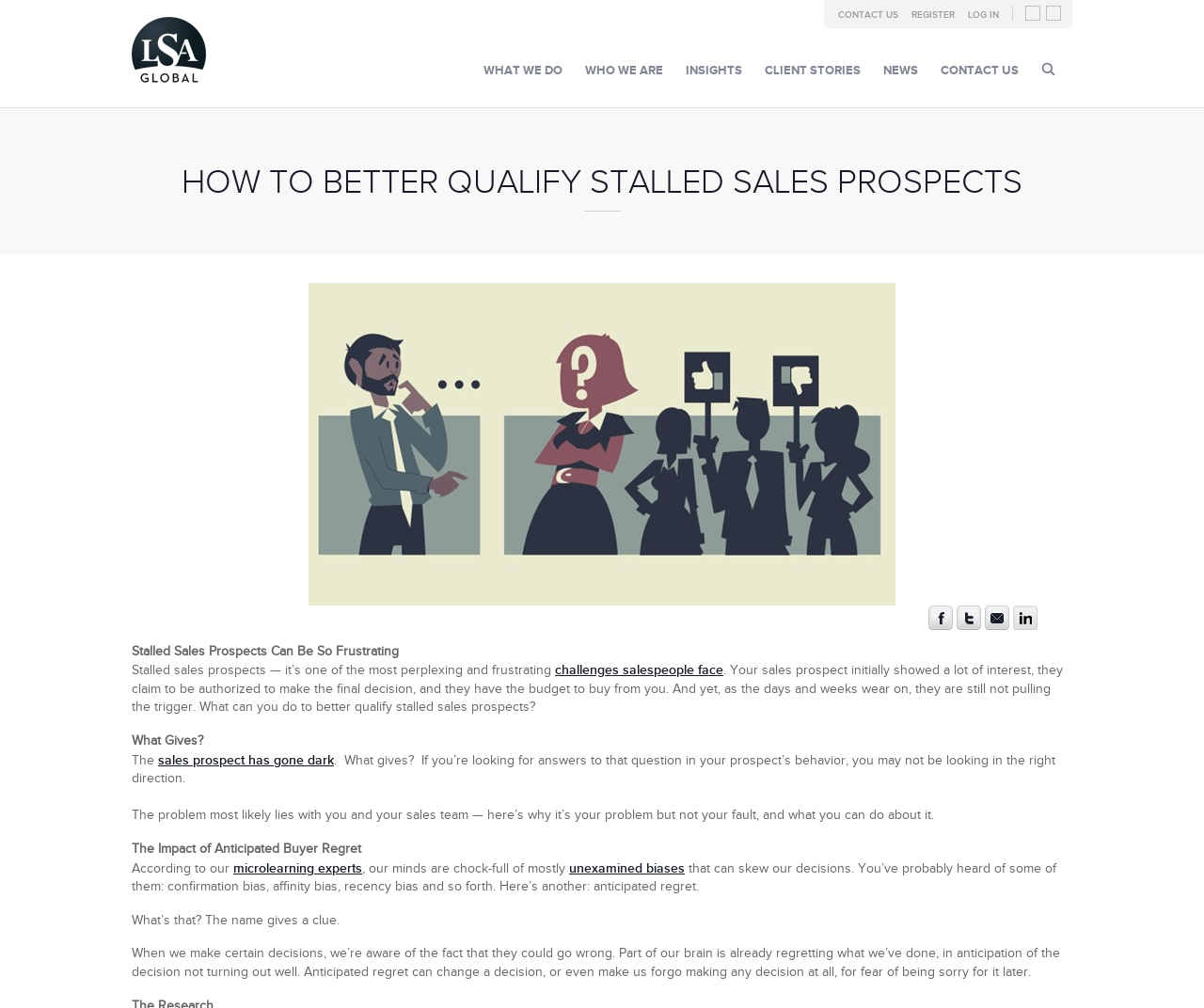Locate the bounding box coordinates of the element that needs to be clicked to carry out the instruction: "Read about client stories". The coordinates should be given as four float numbers ranging from 0 to 1, i.e., [left, top, right, bottom].

[0.635, 0.062, 0.715, 0.077]